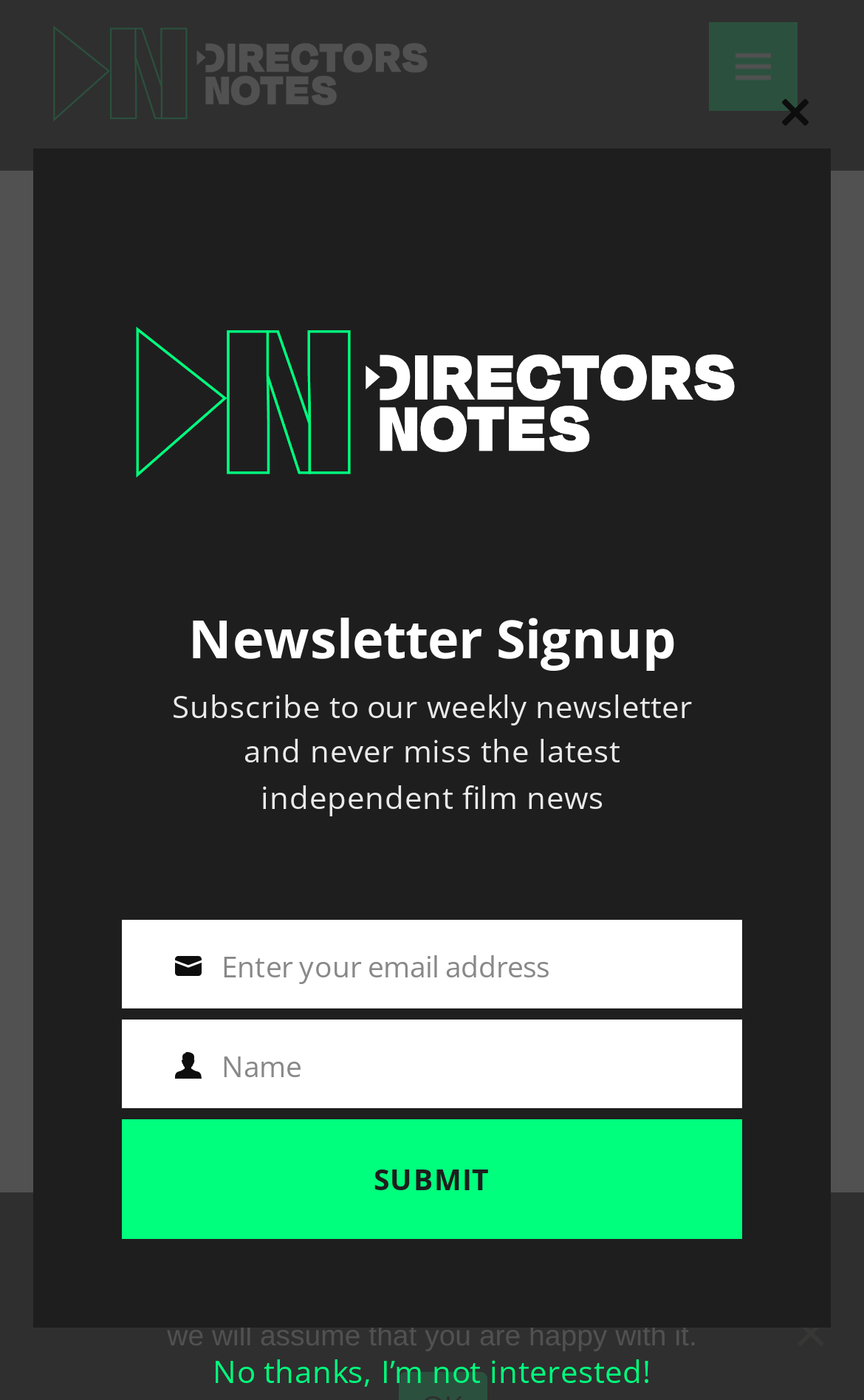Answer the question in one word or a short phrase:
What is the label of the first textbox in the newsletter signup section?

Email